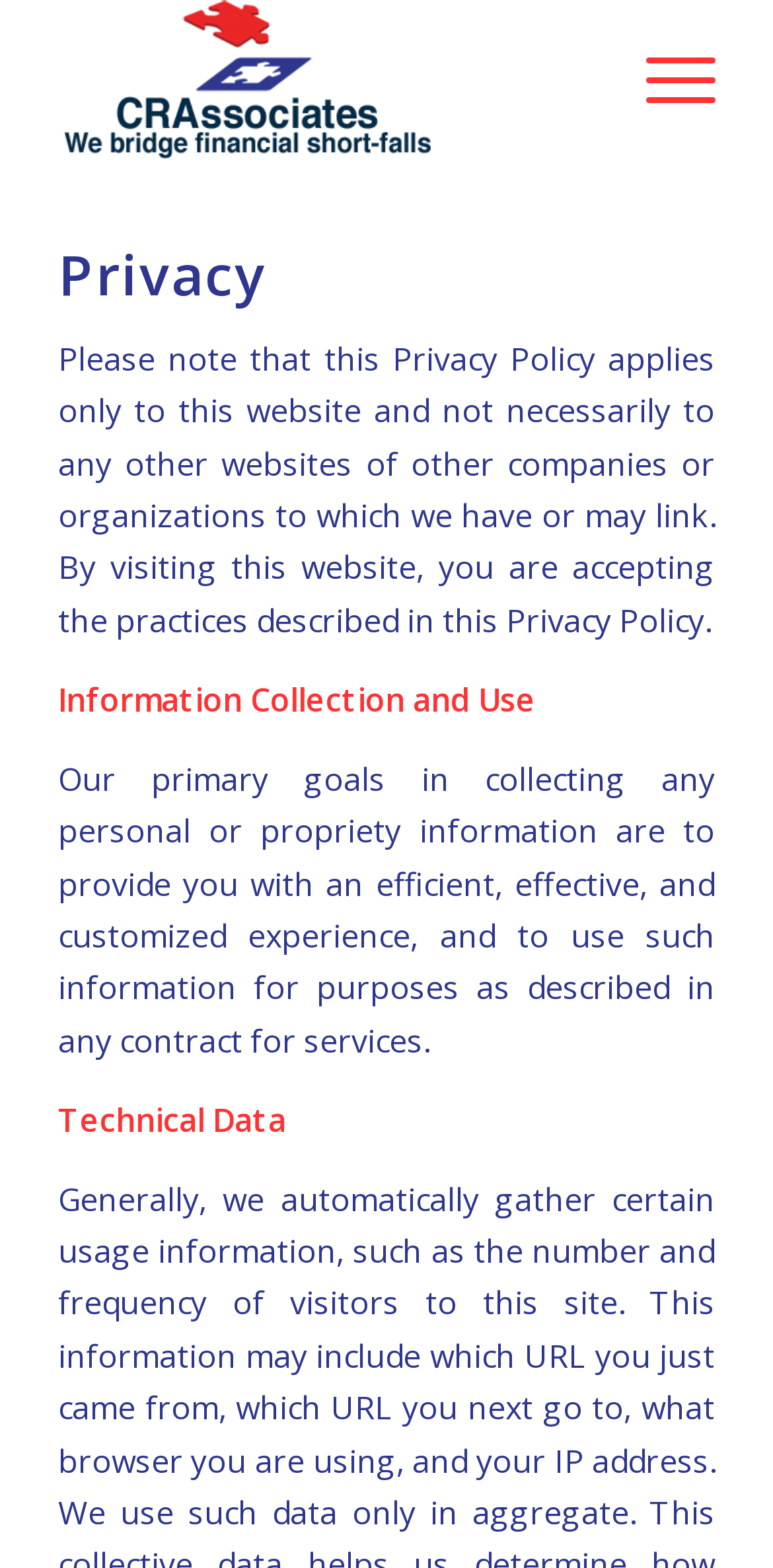What is the name of the organization?
Provide a thorough and detailed answer to the question.

I found the answer by looking at the top-left corner of the webpage, where there is a logo and a link with the text 'Community Reinvestment Associates, LLC'. This suggests that the organization's name is Community Reinvestment Associates, LLC.